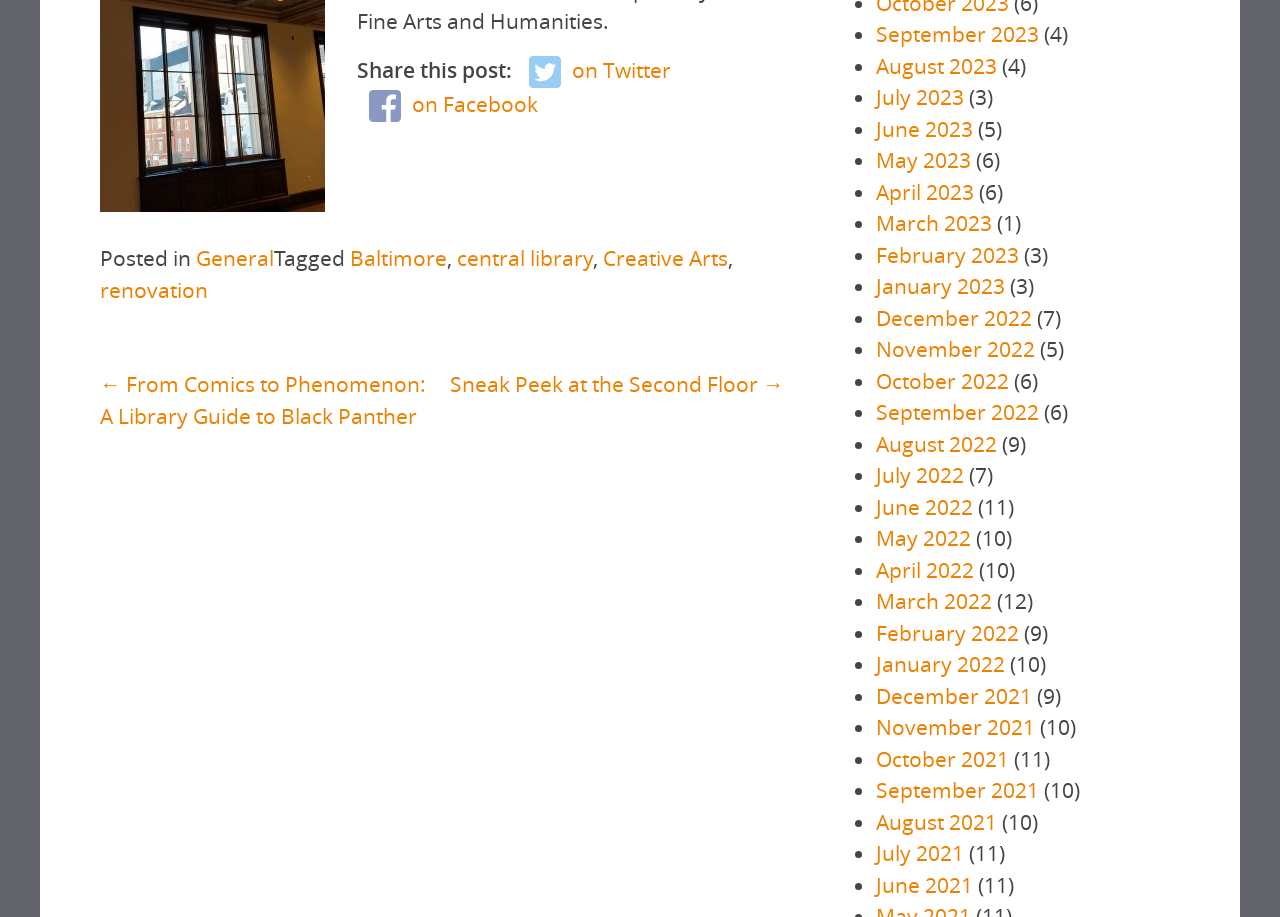Answer the following inquiry with a single word or phrase:
How many posts are there in September 2023?

4